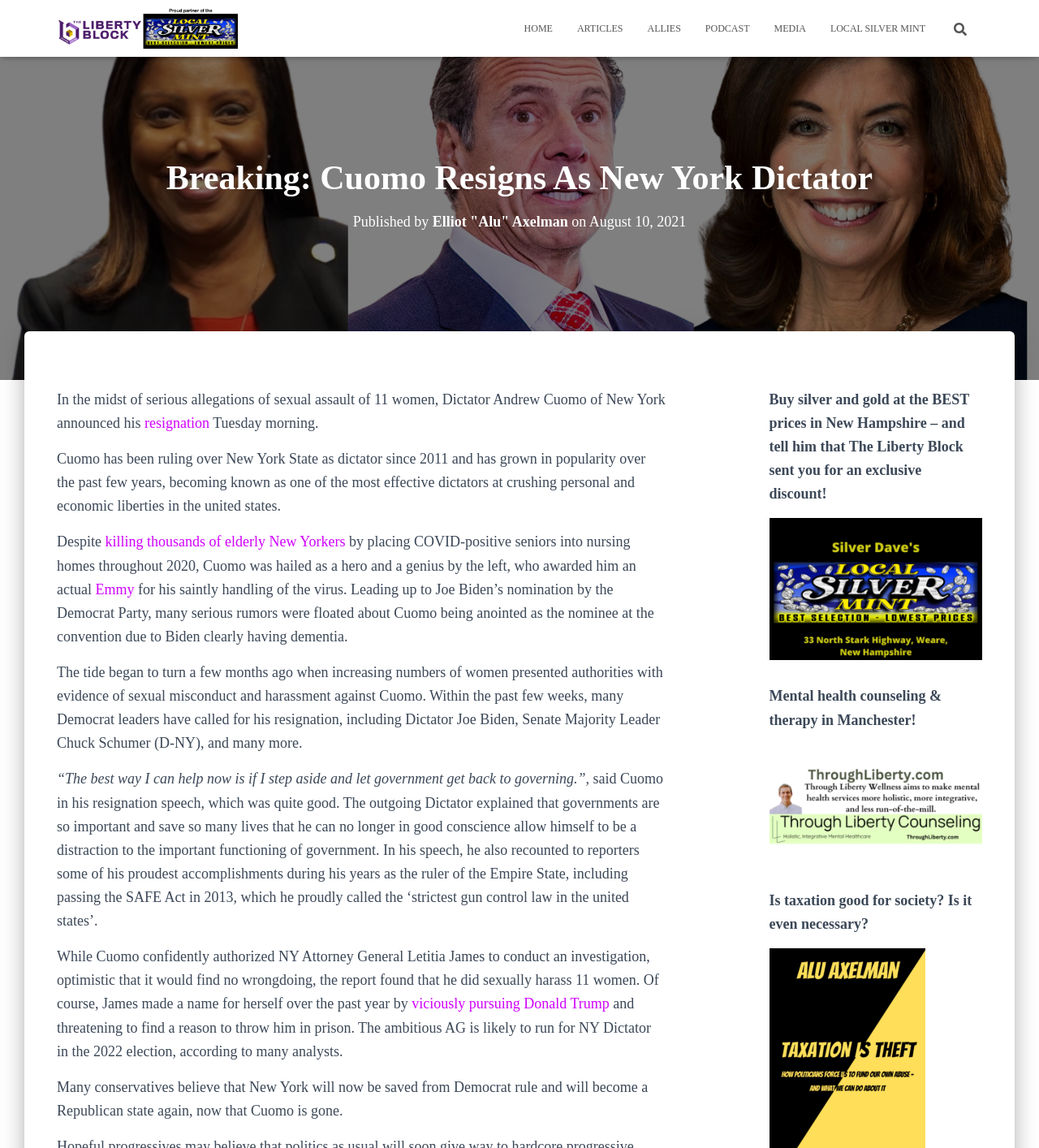Identify the bounding box coordinates for the region to click in order to carry out this instruction: "Listen to the podcast". Provide the coordinates using four float numbers between 0 and 1, formatted as [left, top, right, bottom].

[0.667, 0.007, 0.733, 0.042]